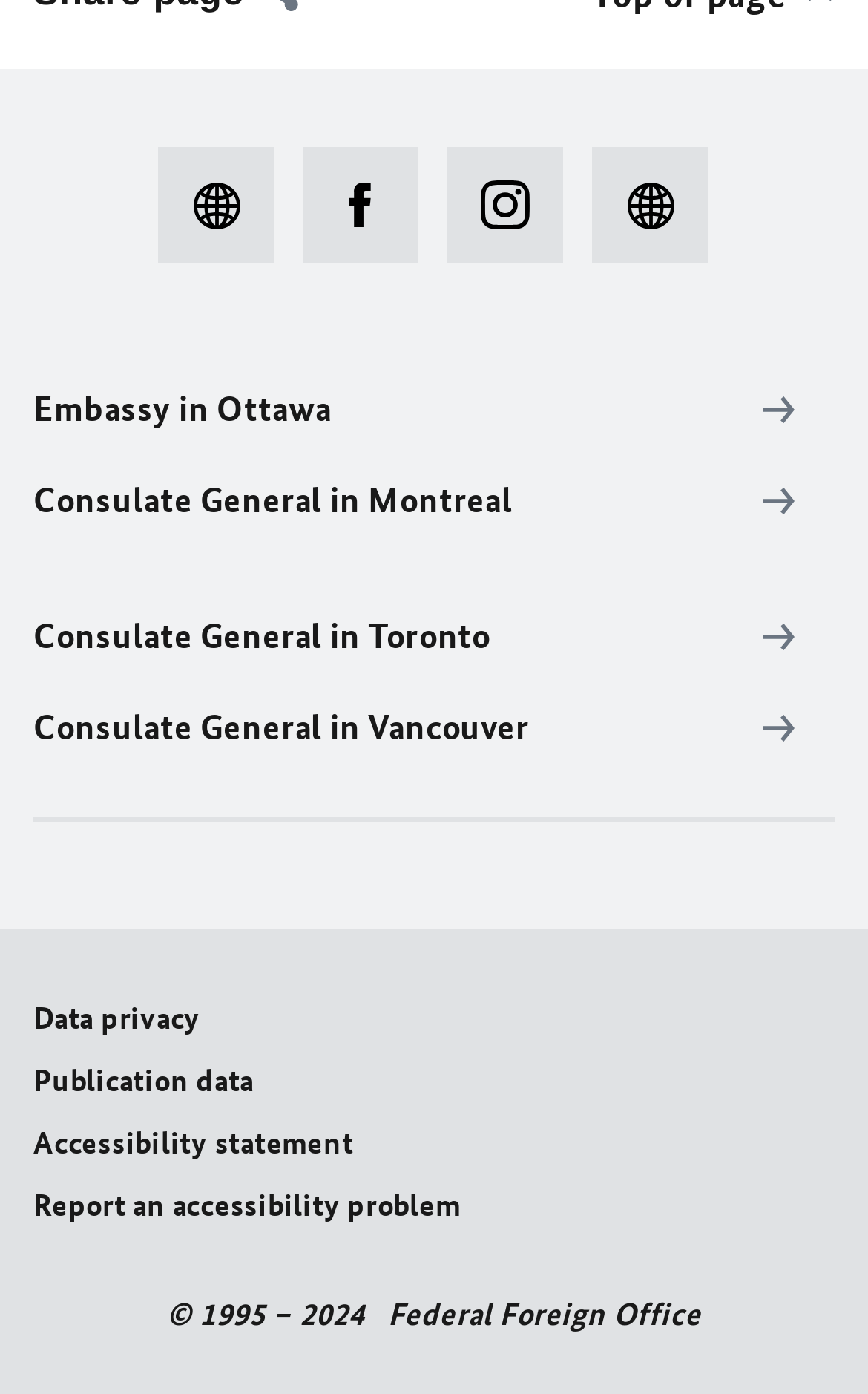How many social media links are there?
Please elaborate on the answer to the question with detailed information.

I counted the number of social media links by looking at the links with images, which are 'Linkedin', 'facebook', 'Instagram', and 'SoGerman'. There are 4 social media links in total.